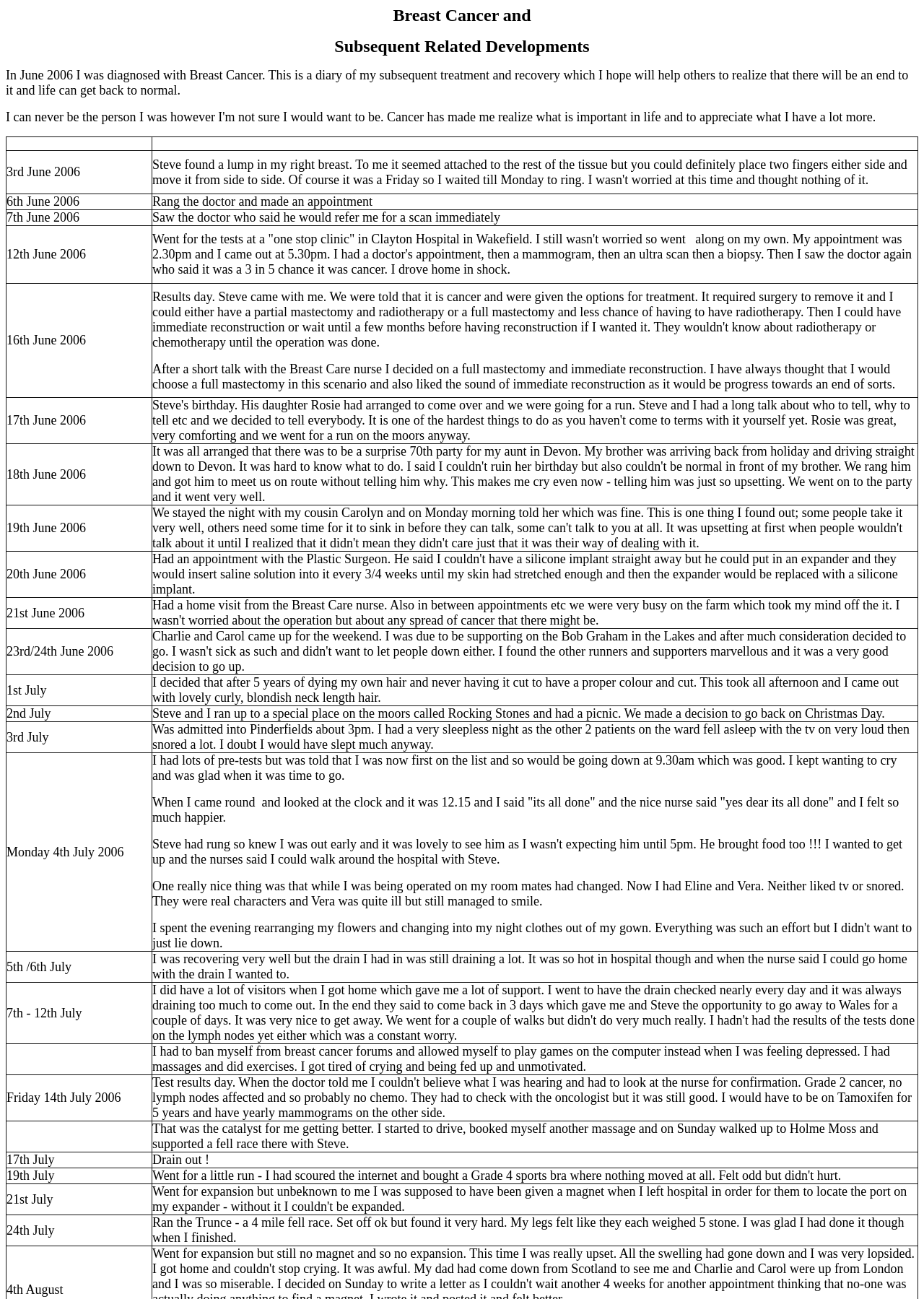Using the details in the image, give a detailed response to the question below:
What did the author do on 3rd June 2006?

According to the diary, on 3rd June 2006, Steve found a lump in the author's right breast, which led to the author making an appointment with the doctor.